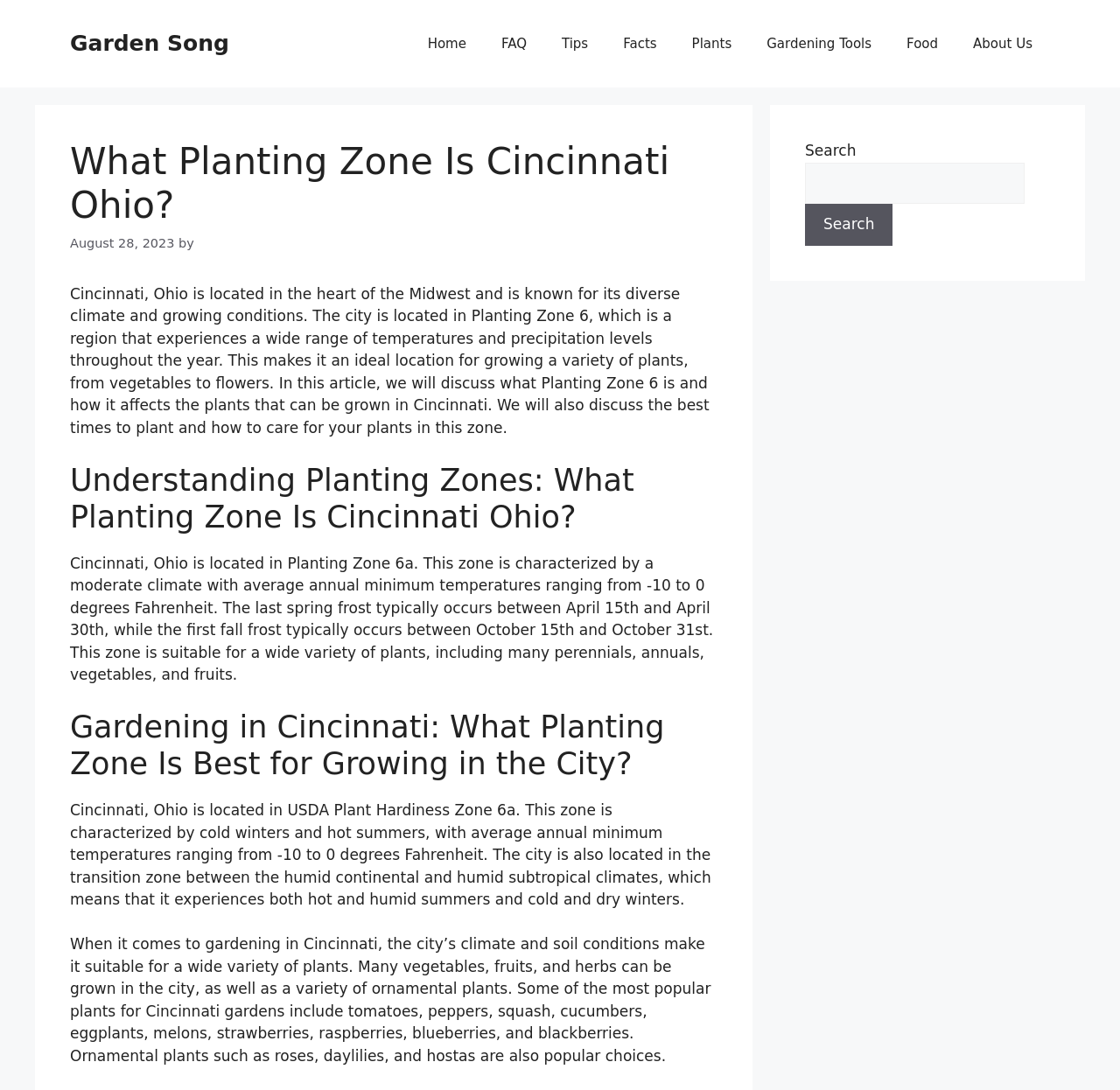From the webpage screenshot, predict the bounding box coordinates (top-left x, top-left y, bottom-right x, bottom-right y) for the UI element described here: parent_node: Search name="s"

[0.719, 0.149, 0.915, 0.187]